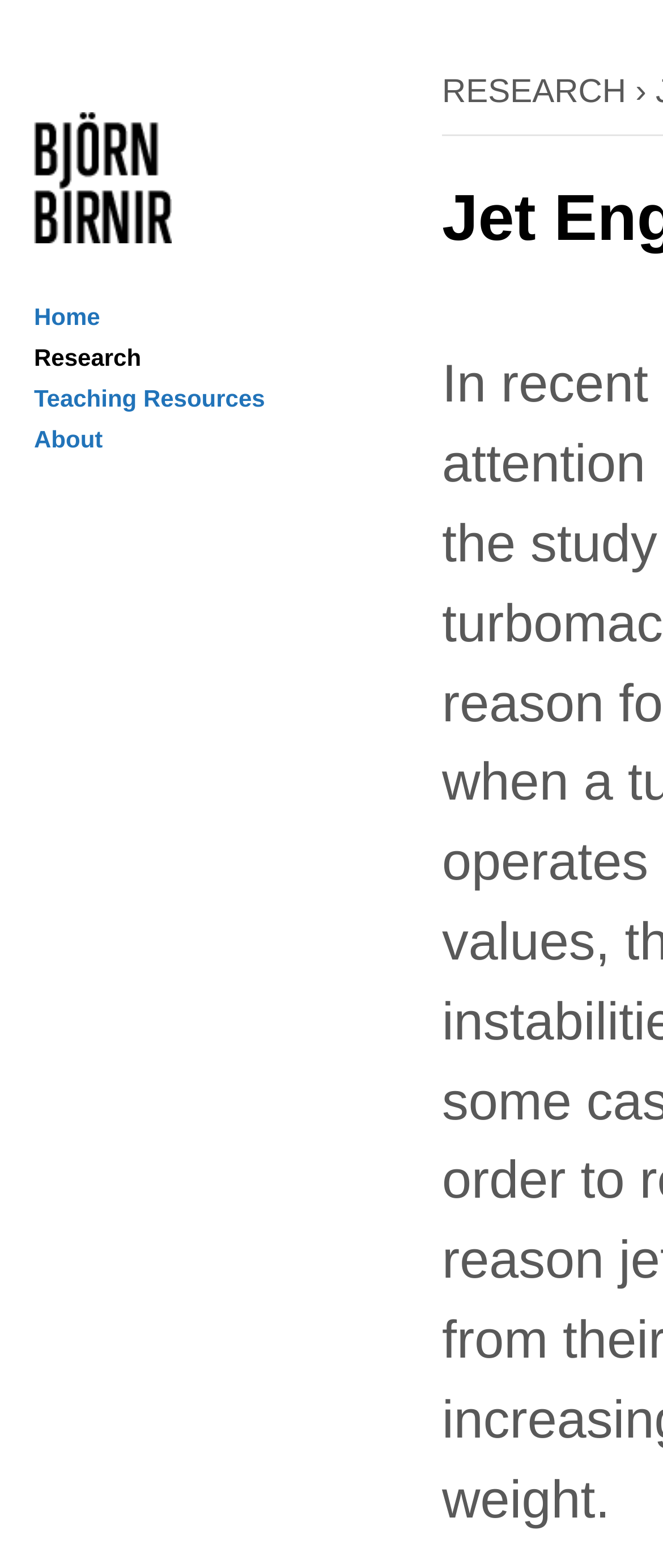Using the provided description Research, find the bounding box coordinates for the UI element. Provide the coordinates in (top-left x, top-left y, bottom-right x, bottom-right y) format, ensuring all values are between 0 and 1.

[0.051, 0.219, 0.213, 0.237]